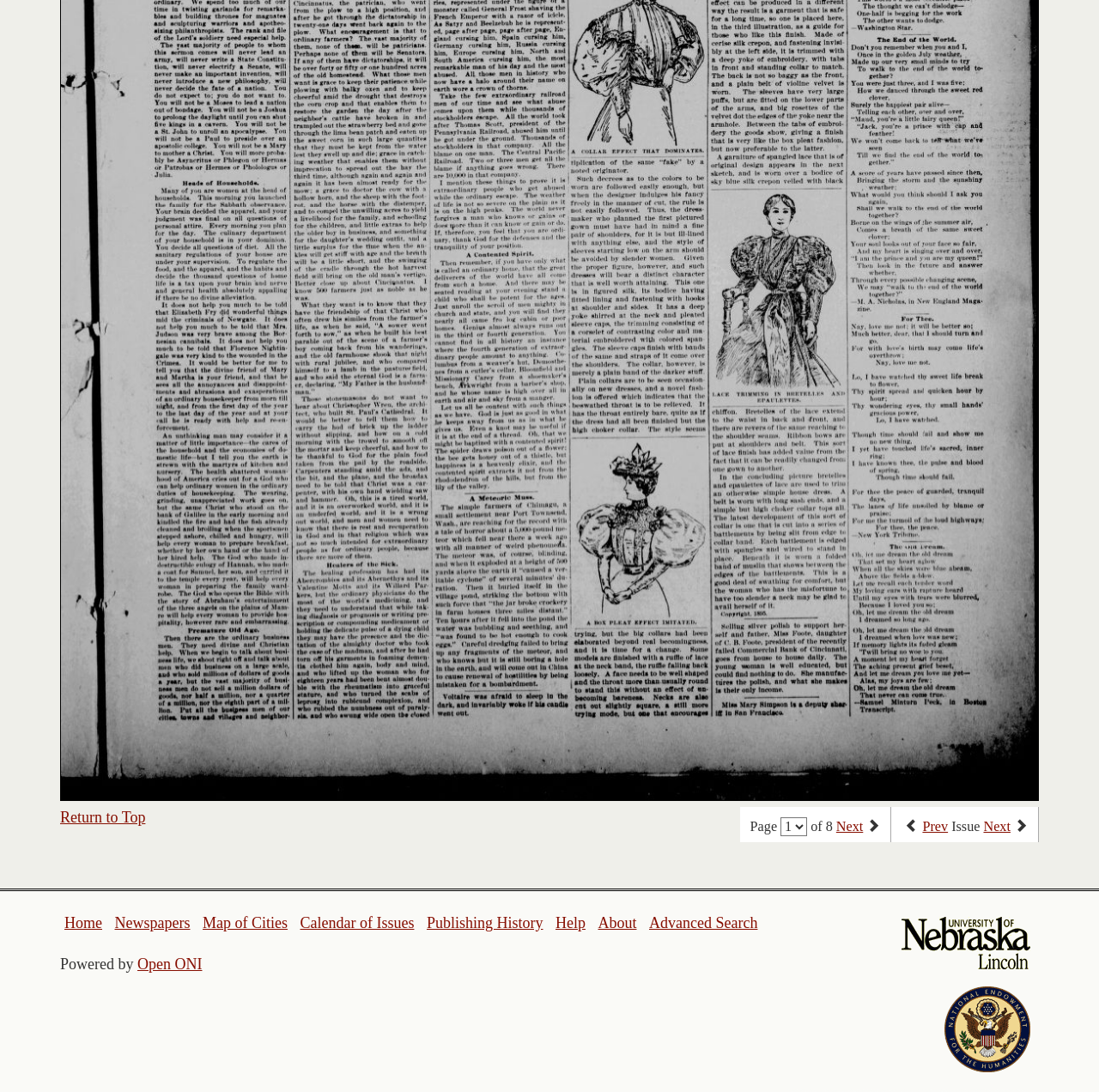Refer to the image and offer a detailed explanation in response to the question: What is the logo on the bottom-right corner?

I found the image element with the description 'University of Nebraska Lincoln logo' at the bottom-right corner of the webpage, with a bounding box coordinate of [0.812, 0.832, 0.945, 0.895].